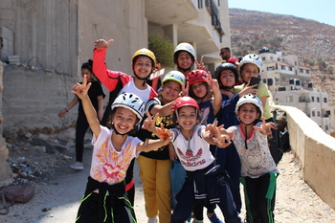What is the background of the image?
Offer a detailed and full explanation in response to the question.

The caption describes the background of the image as a mix of unfinished buildings and residential structures characteristic of the area, which highlights the challenging living conditions faced by many in the Shuafat refugee camp.